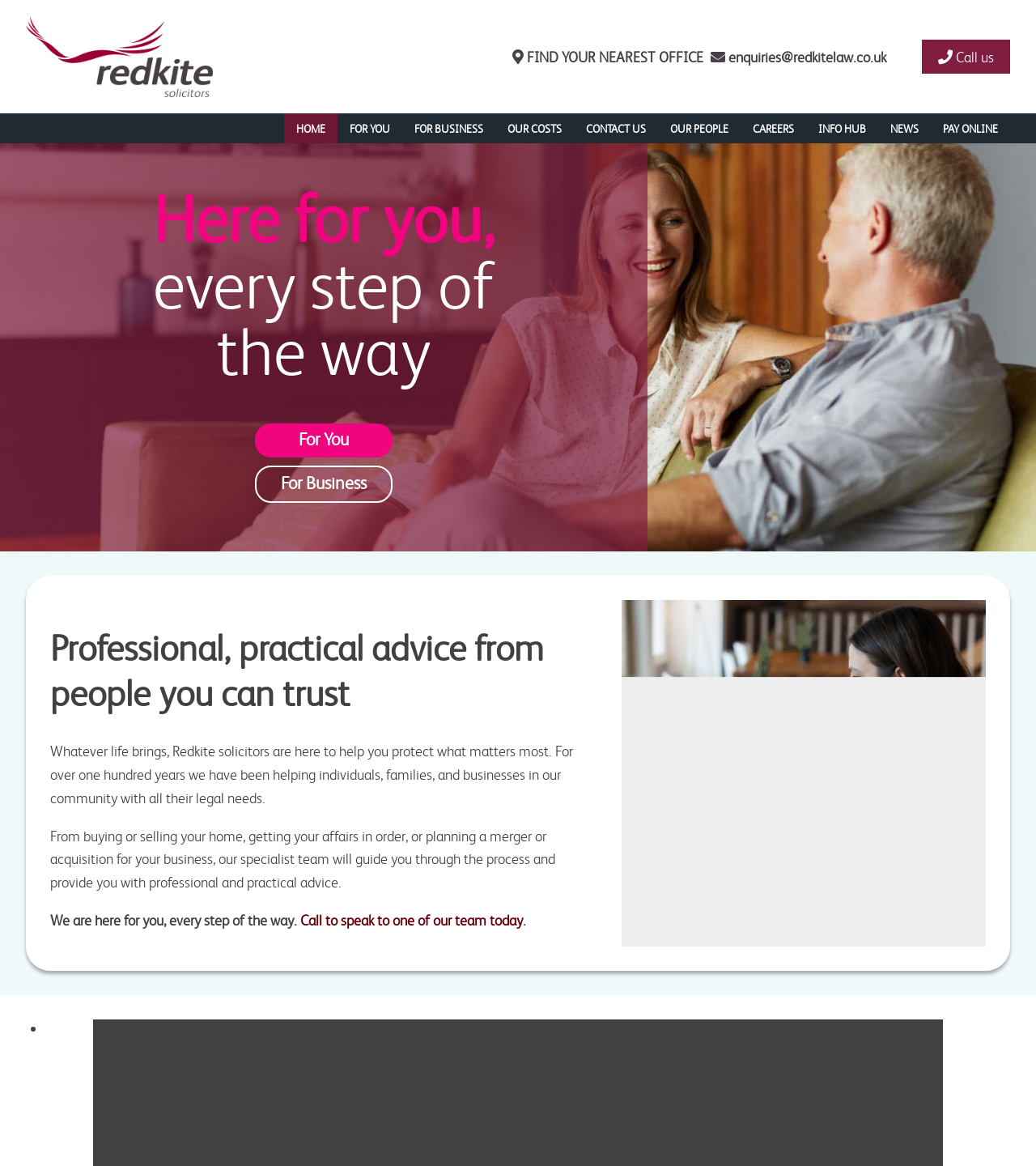Please identify the bounding box coordinates of the element that needs to be clicked to execute the following command: "Click FIND YOUR NEAREST OFFICE". Provide the bounding box using four float numbers between 0 and 1, formatted as [left, top, right, bottom].

[0.495, 0.041, 0.679, 0.056]